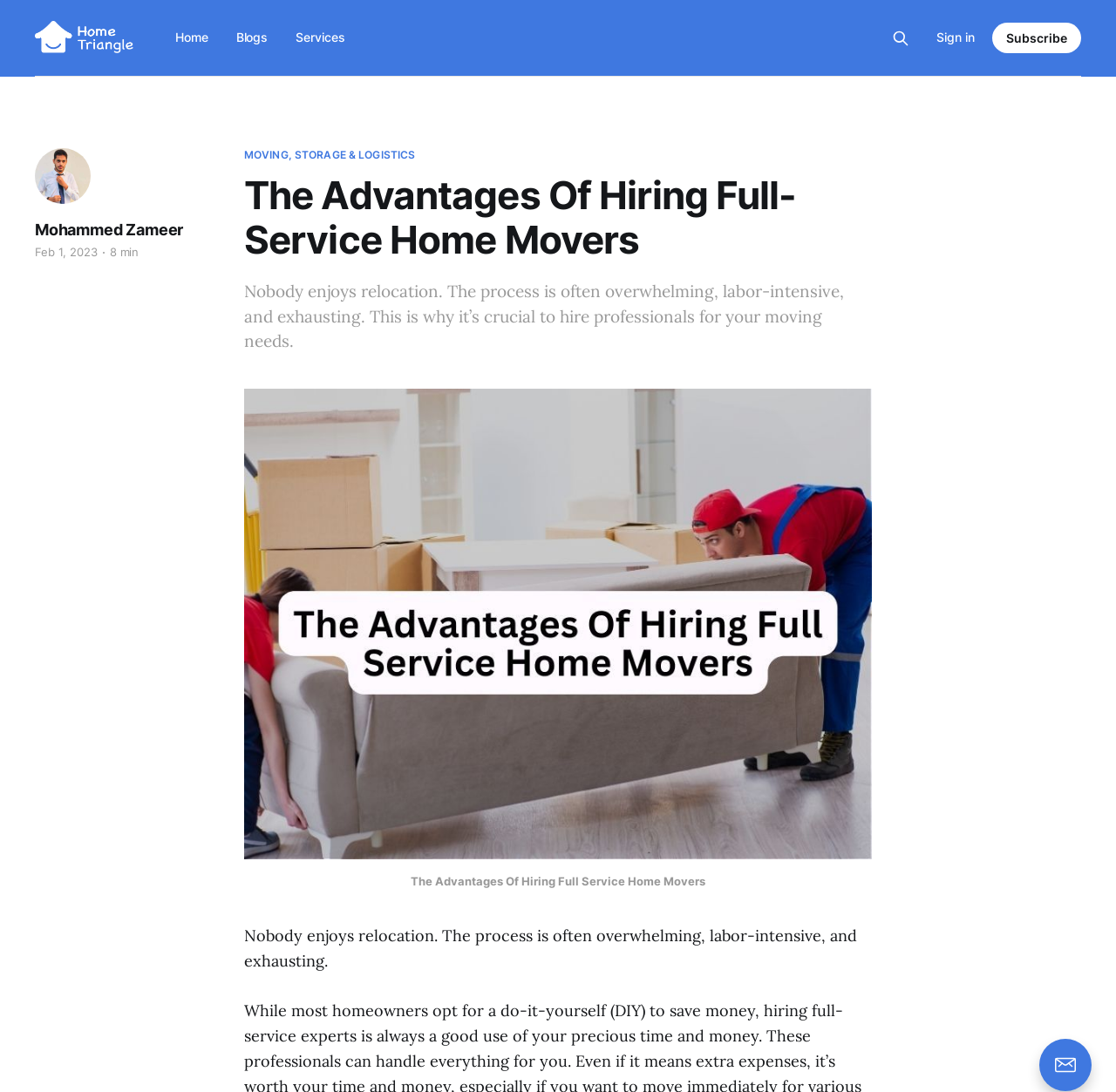Determine the bounding box for the UI element described here: "Moving, Storage & Logistics".

[0.219, 0.134, 0.372, 0.149]